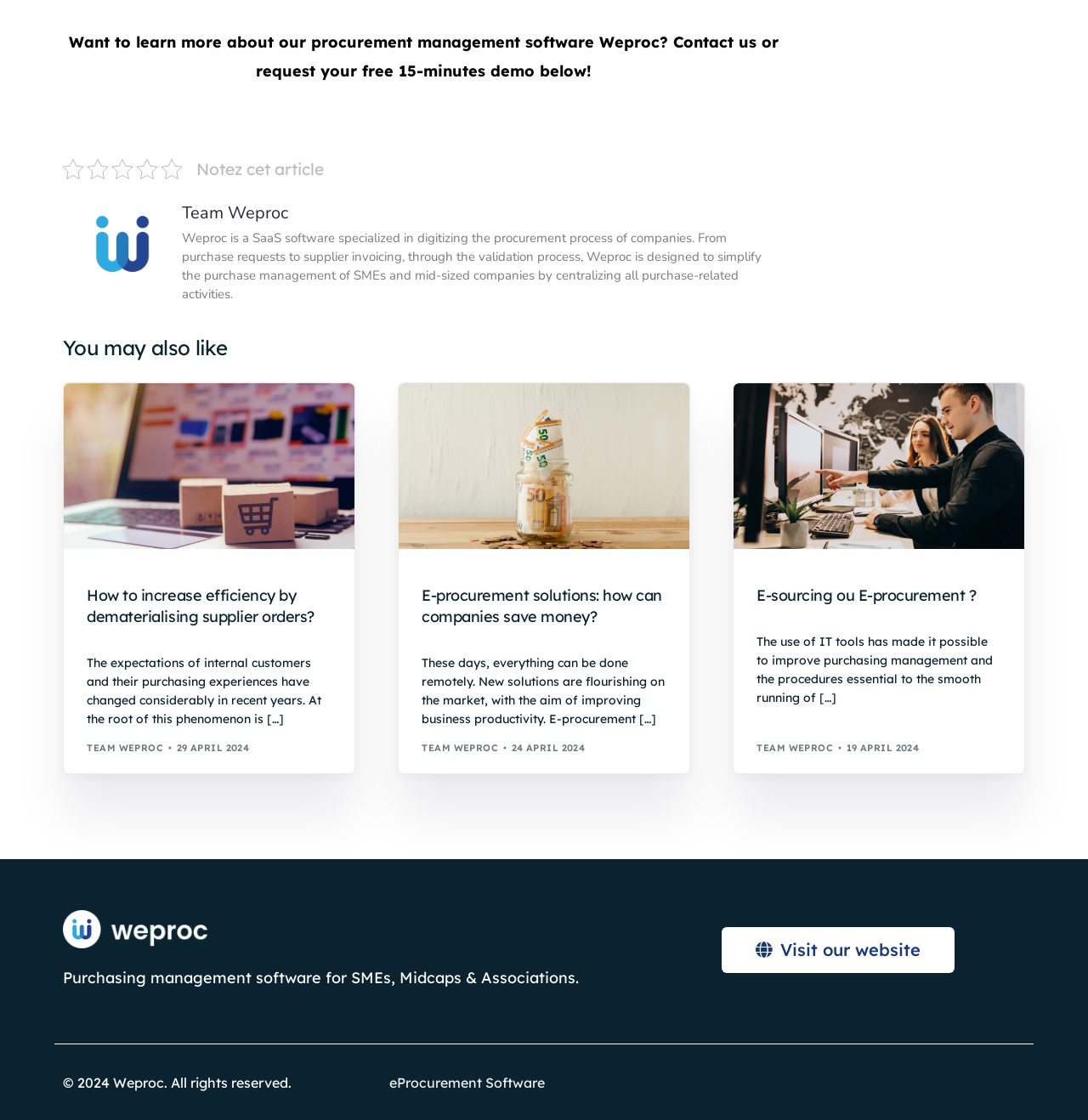Utilize the information from the image to answer the question in detail:
What is the date of the third article under 'You may also like'?

The third article under 'You may also like' has a static text '19 APRIL 2024' at the bottom, indicating the date of the article.